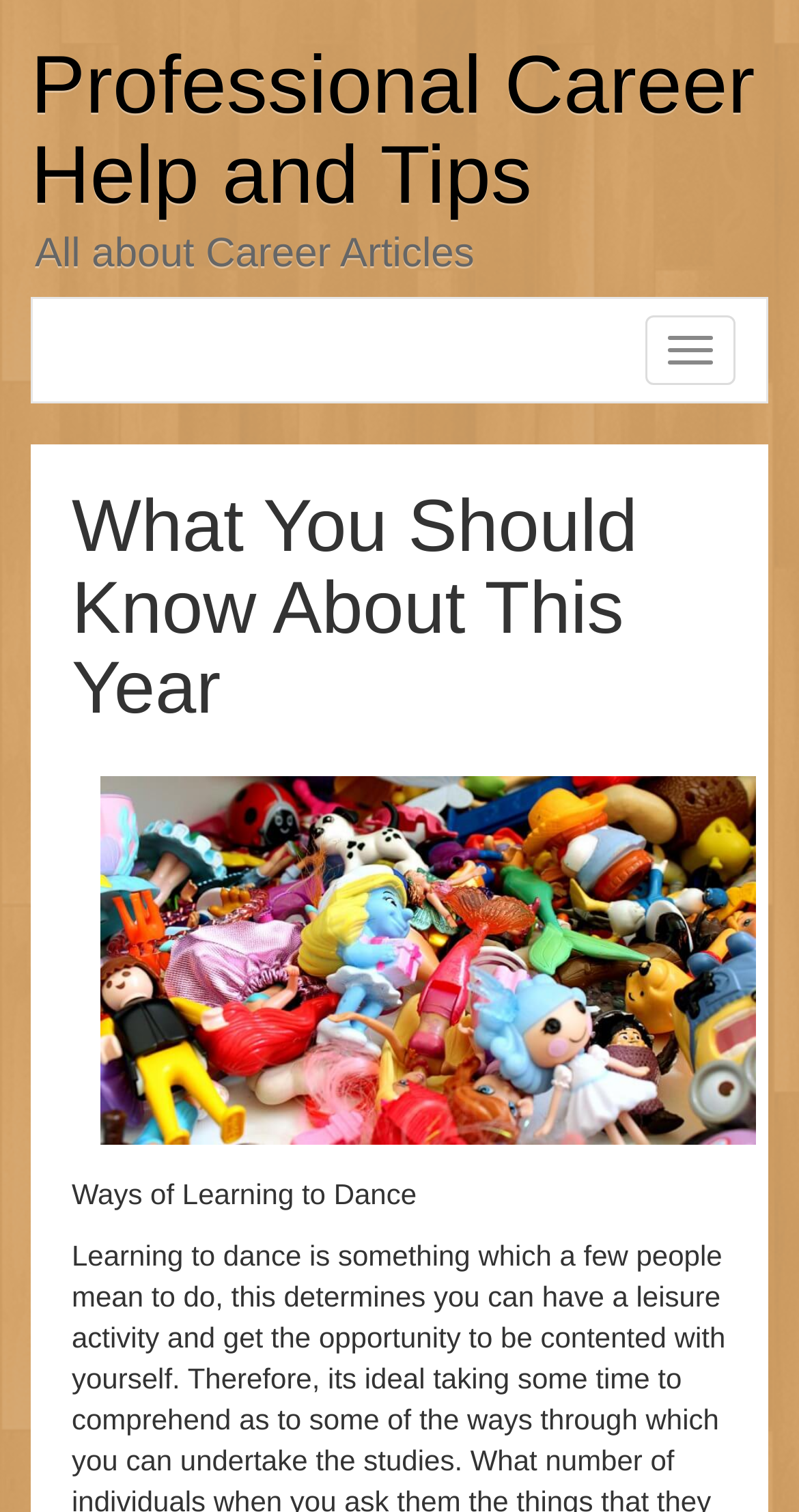What is the main topic of the webpage?
Look at the screenshot and respond with one word or a short phrase.

Career Help and Tips